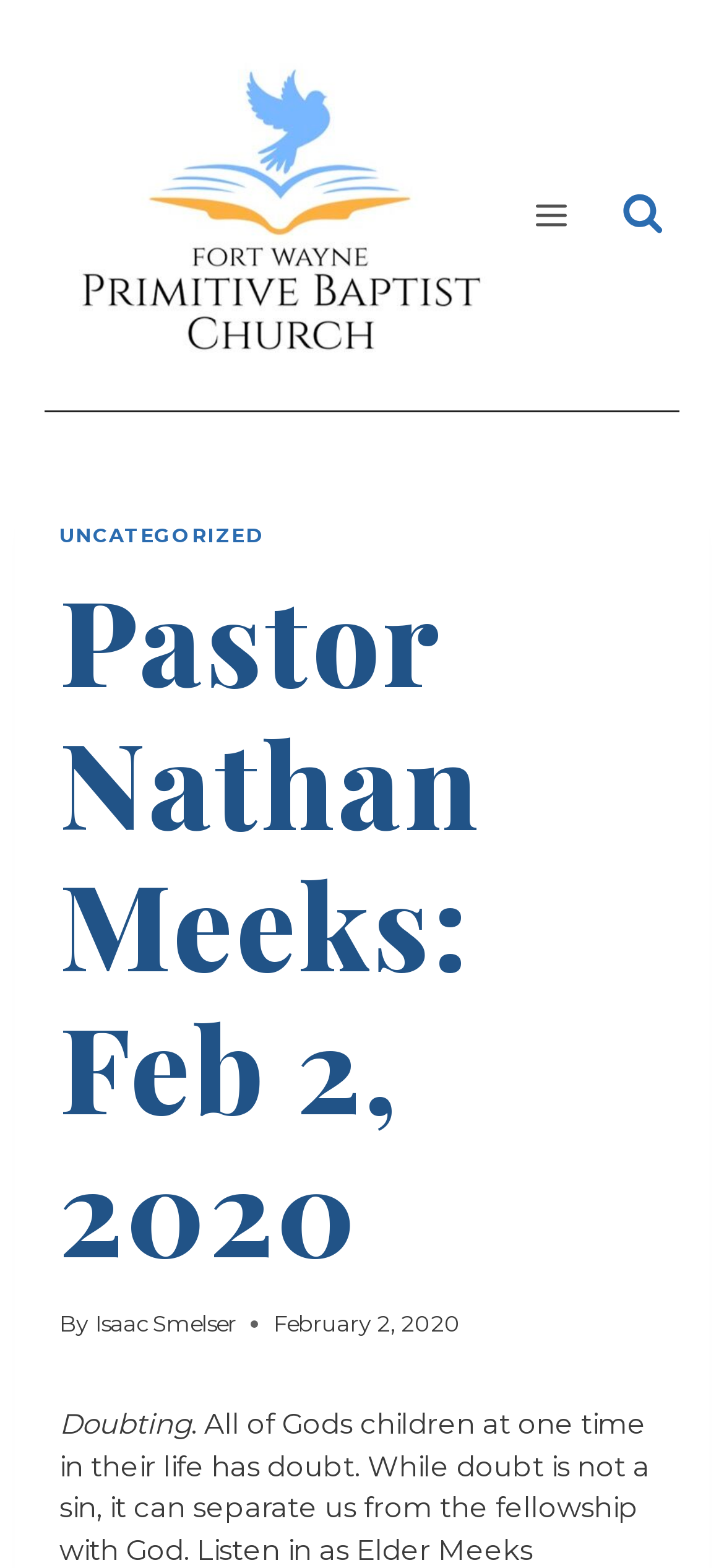What is the topic of the article?
Look at the image and provide a short answer using one word or a phrase.

Doubting